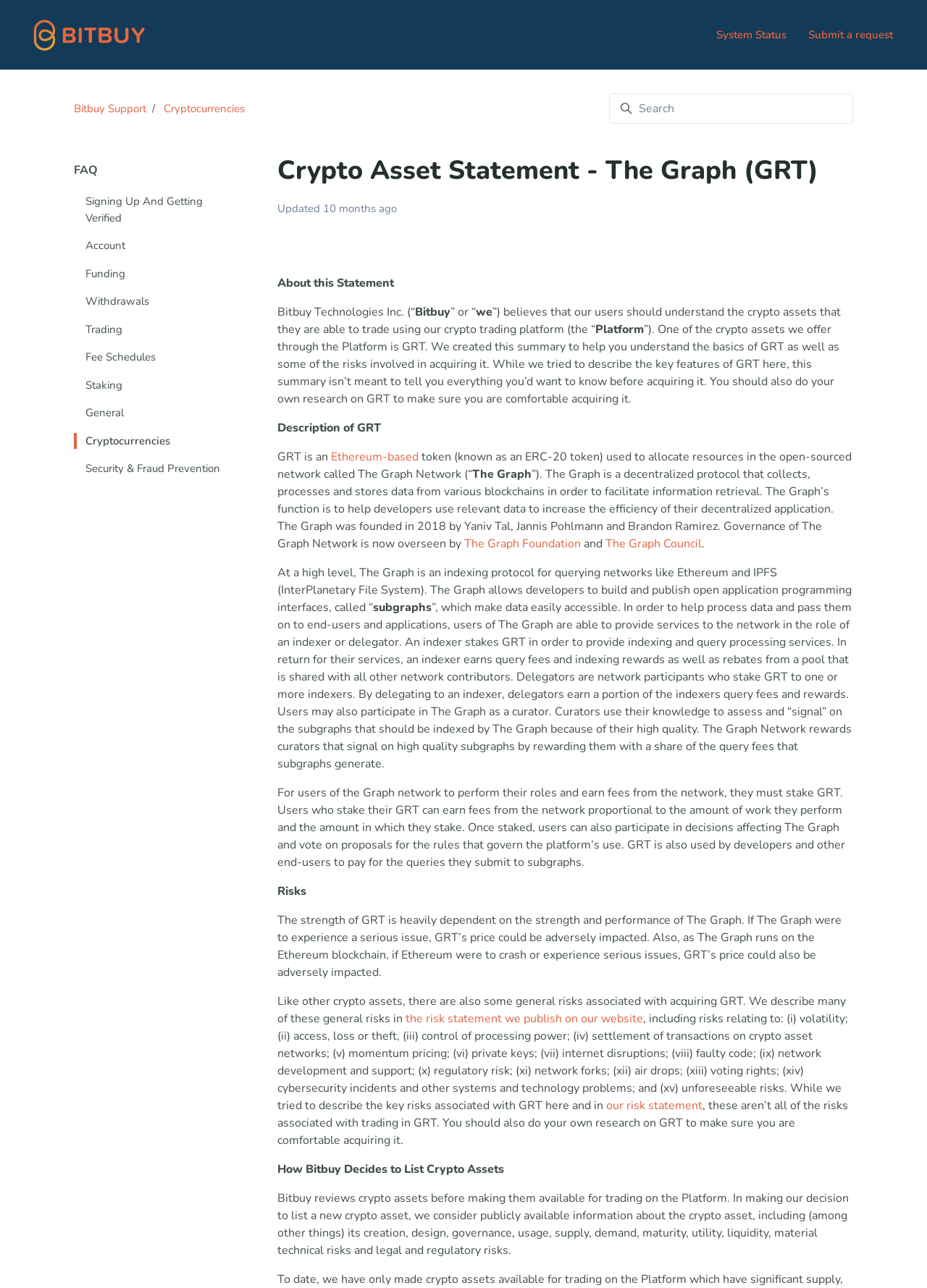Answer the question briefly using a single word or phrase: 
What is the purpose of staking GRT in The Graph Network?

Earn fees and participate in decisions